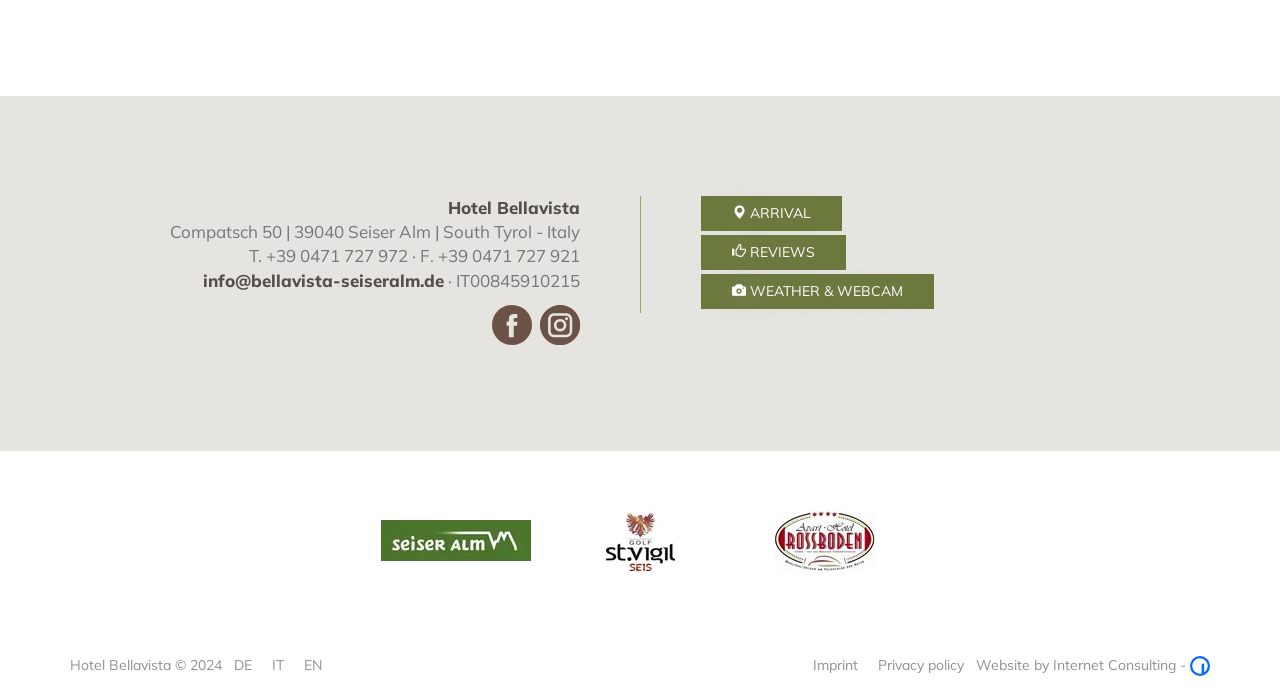Locate the bounding box coordinates of the region to be clicked to comply with the following instruction: "Check the WEATHER & WEBCAM". The coordinates must be four float numbers between 0 and 1, in the form [left, top, right, bottom].

[0.548, 0.391, 0.73, 0.441]